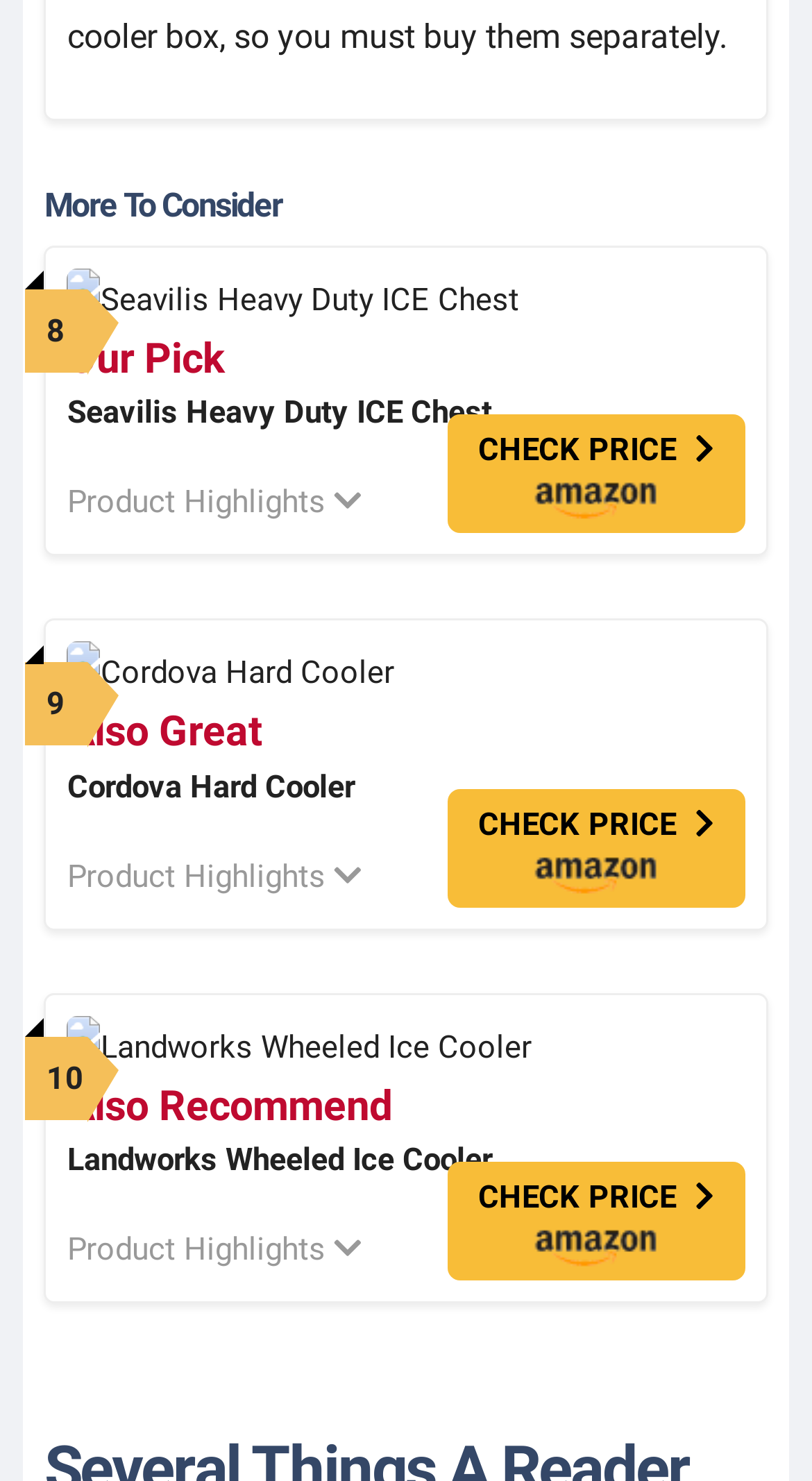Using a single word or phrase, answer the following question: 
What is the position of the 'CHECK PRICE' link for Seavilis Heavy Duty ICE Chest?

Below the product image